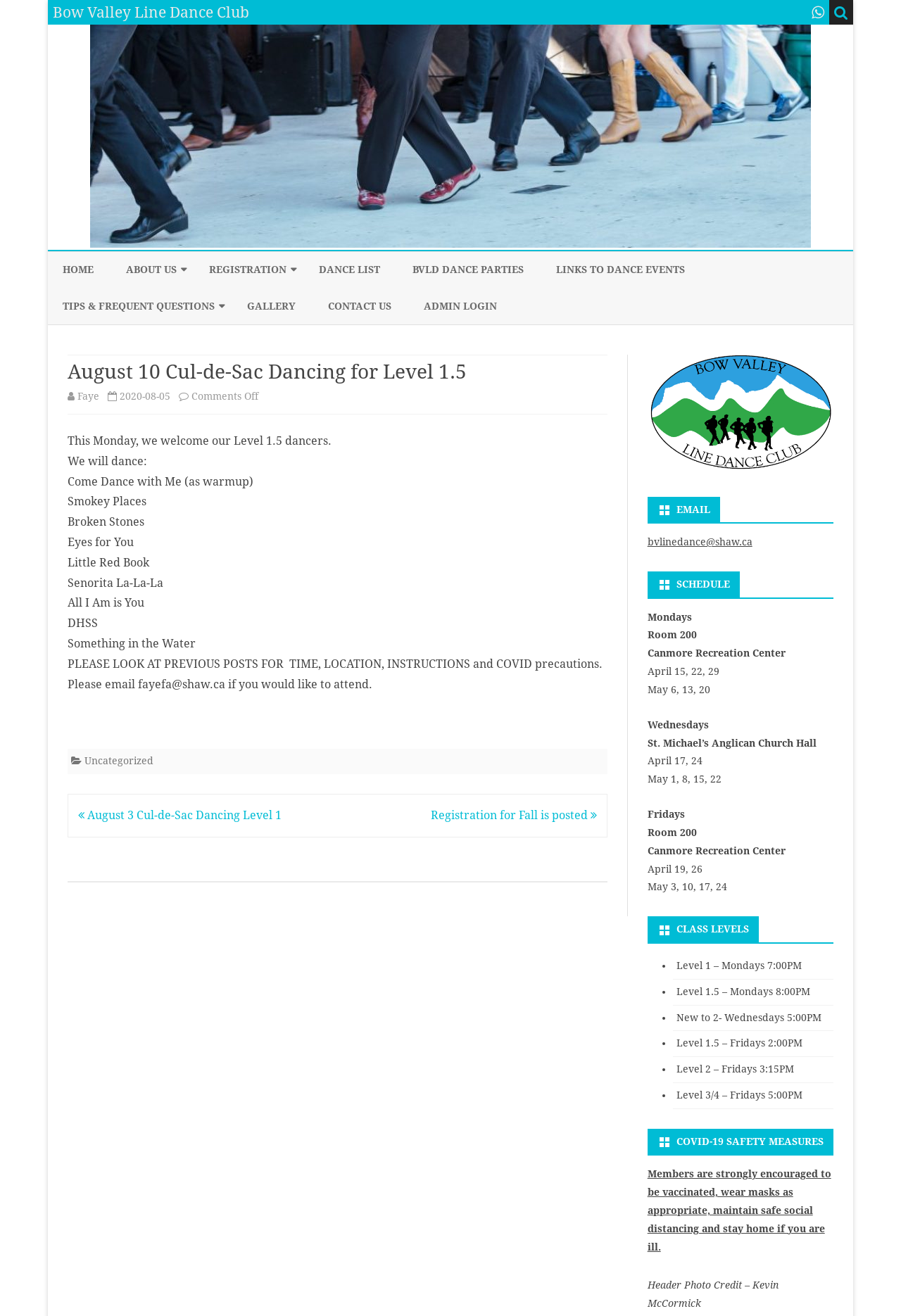Bounding box coordinates are specified in the format (top-left x, top-left y, bottom-right x, bottom-right y). All values are floating point numbers bounded between 0 and 1. Please provide the bounding box coordinate of the region this sentence describes: Tips & Frequent Questions

[0.07, 0.219, 0.238, 0.247]